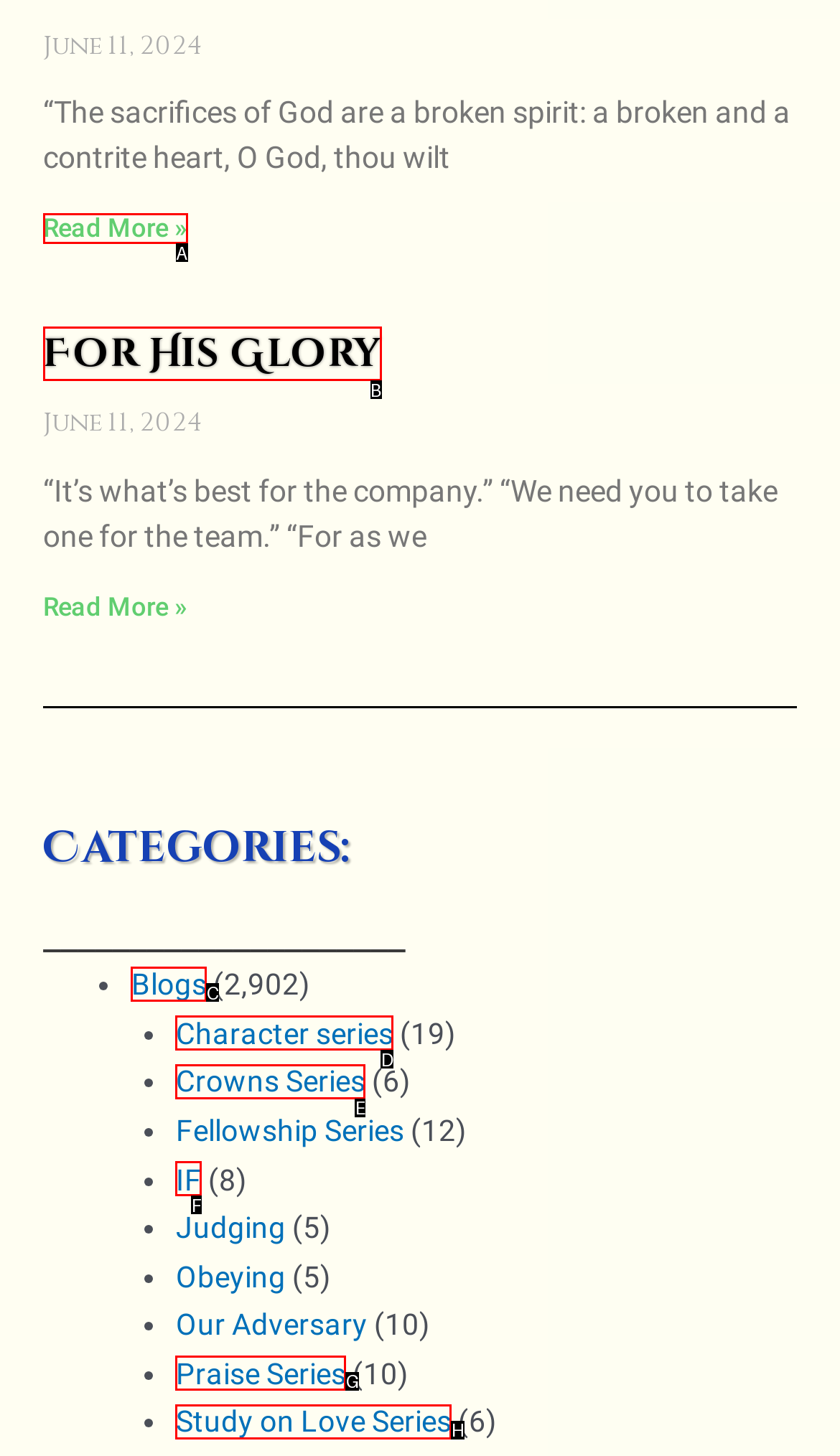Tell me which one HTML element I should click to complete the following task: View Blogs Answer with the option's letter from the given choices directly.

C